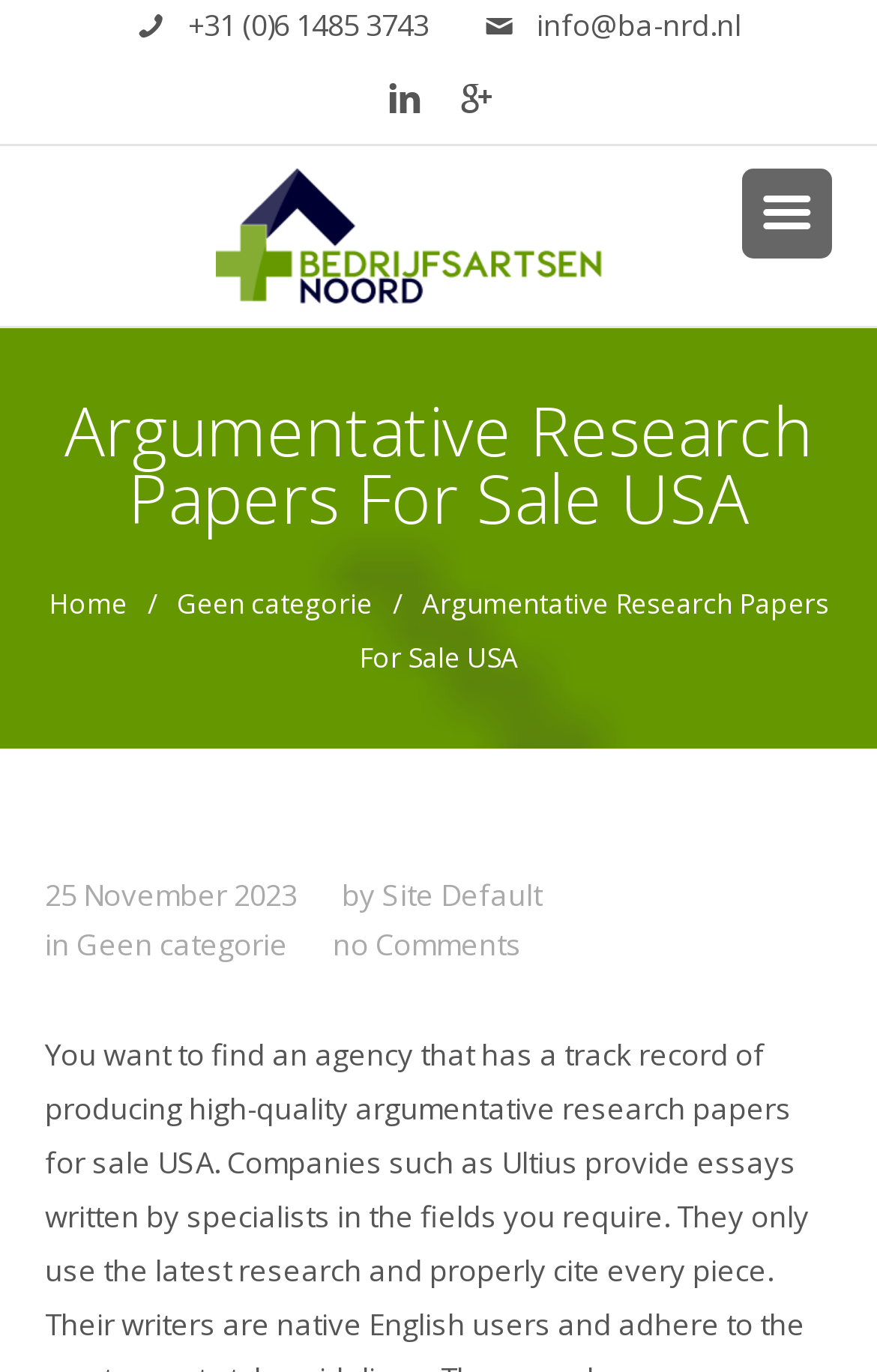Please predict the bounding box coordinates of the element's region where a click is necessary to complete the following instruction: "View Geen categorie page". The coordinates should be represented by four float numbers between 0 and 1, i.e., [left, top, right, bottom].

[0.201, 0.426, 0.424, 0.454]